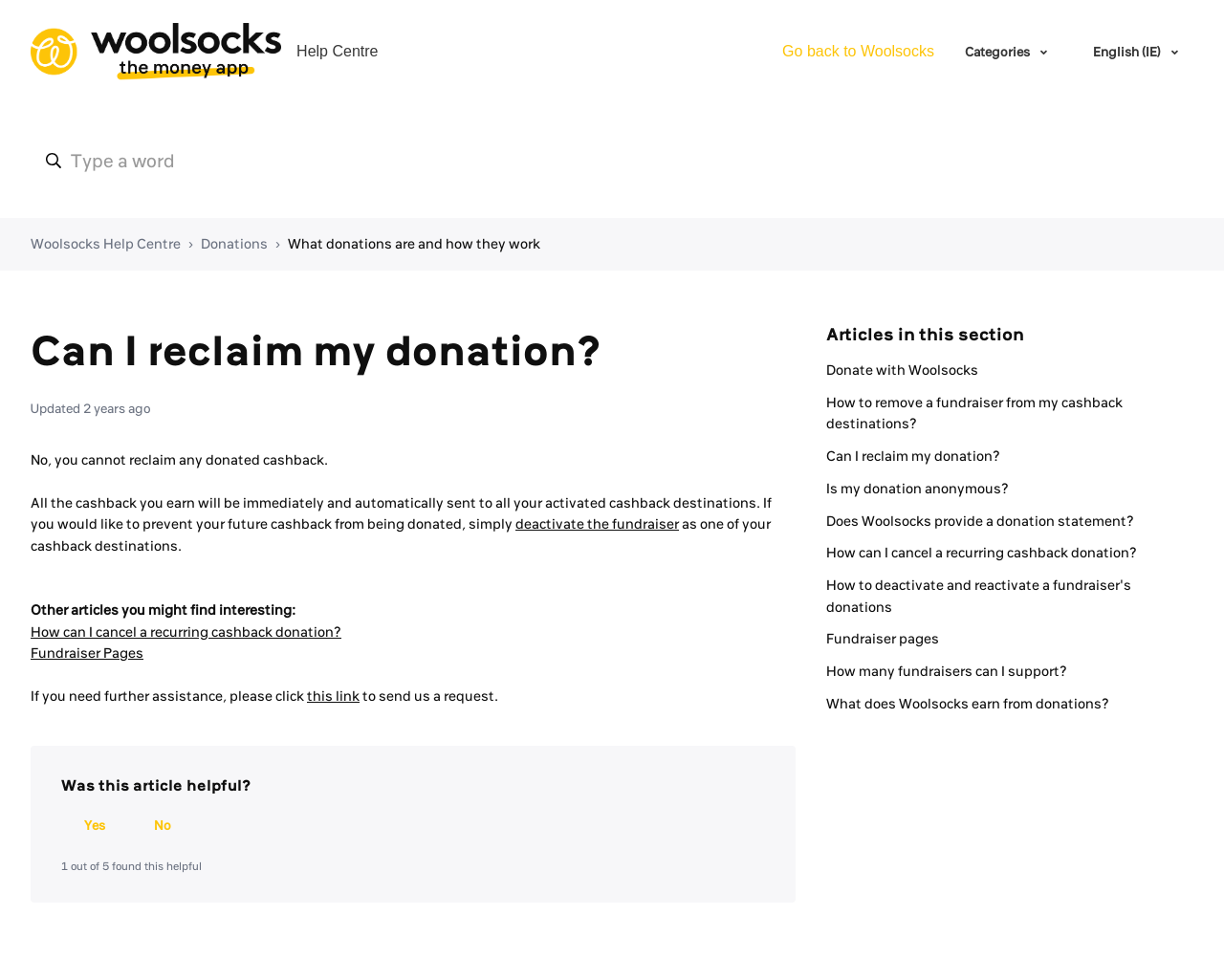Find the bounding box coordinates for the HTML element specified by: "Donations".

[0.164, 0.24, 0.219, 0.258]